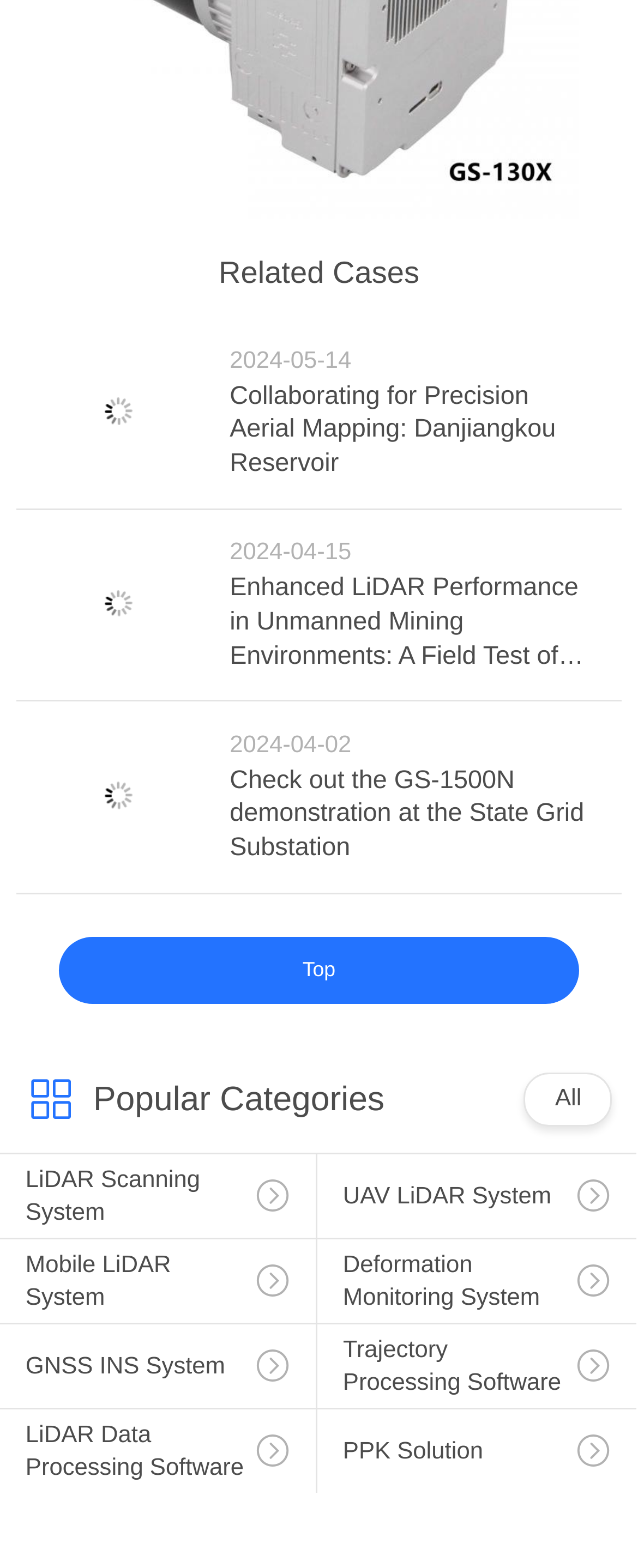For the given element description All, determine the bounding box coordinates of the UI element. The coordinates should follow the format (top-left x, top-left y, bottom-right x, bottom-right y) and be within the range of 0 to 1.

[0.87, 0.693, 0.911, 0.709]